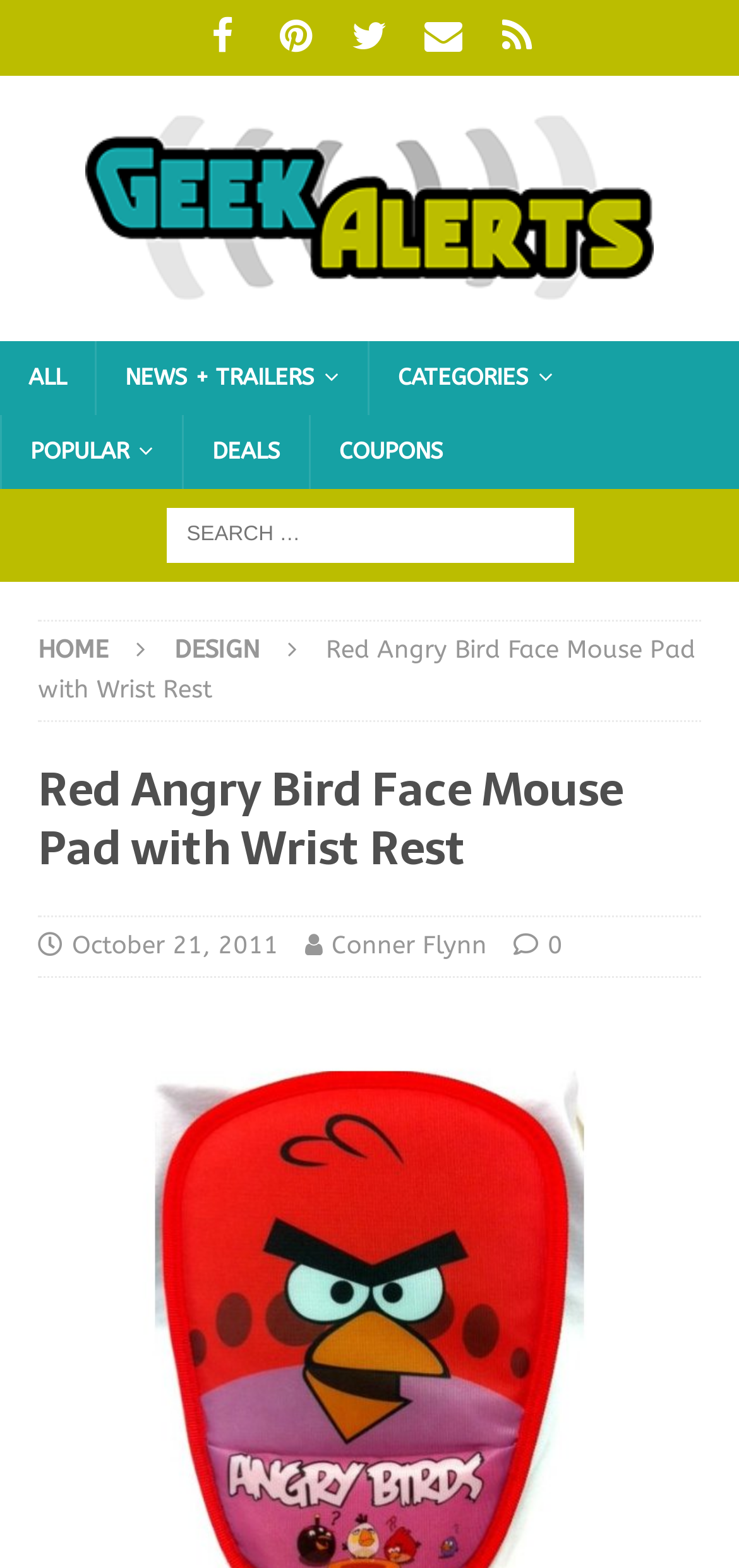Can you find and provide the main heading text of this webpage?

Red Angry Bird Face Mouse Pad with Wrist Rest